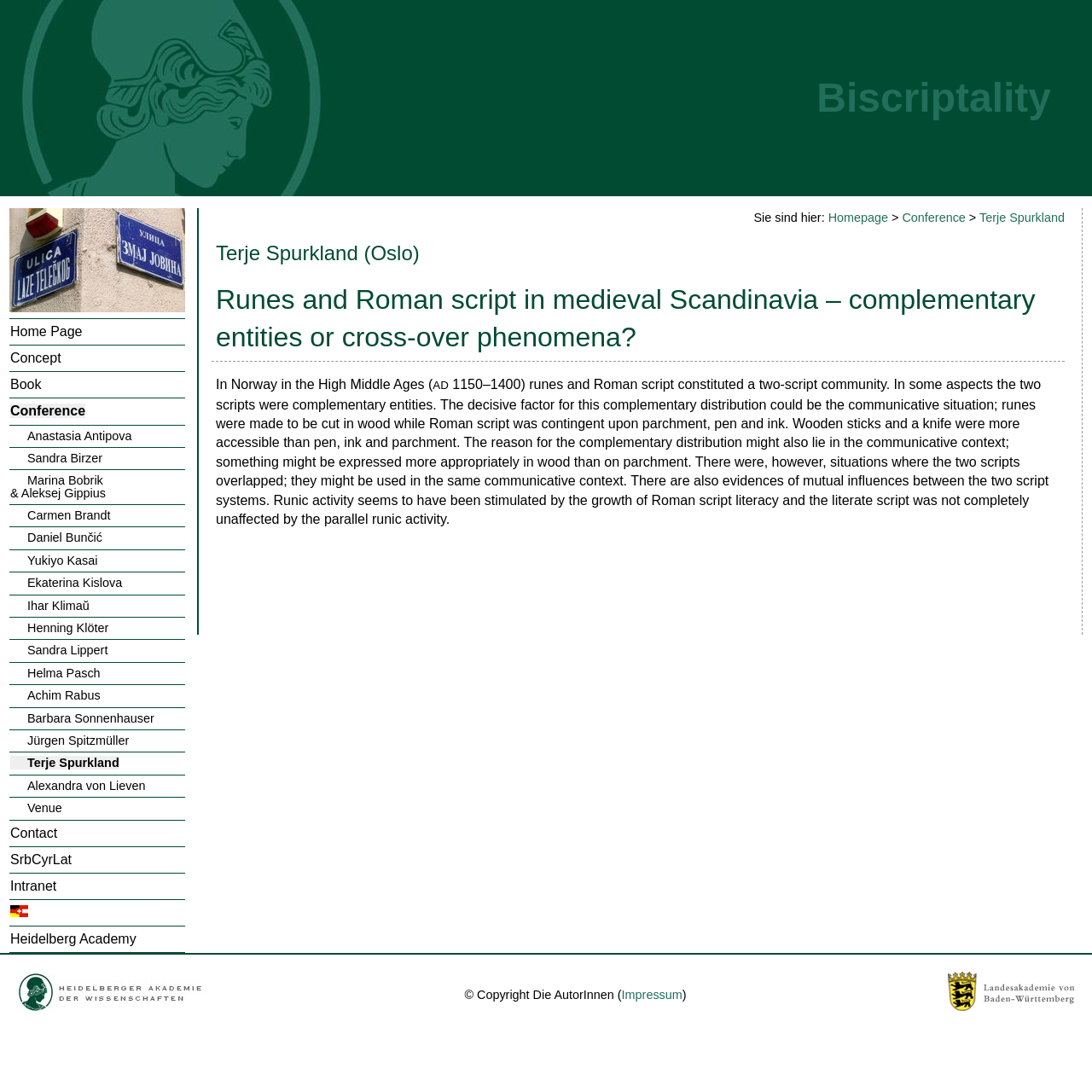Identify the bounding box coordinates of the element to click to follow this instruction: 'view the concept of biscriptality'. Ensure the coordinates are four float values between 0 and 1, provided as [left, top, right, bottom].

[0.009, 0.321, 0.056, 0.334]